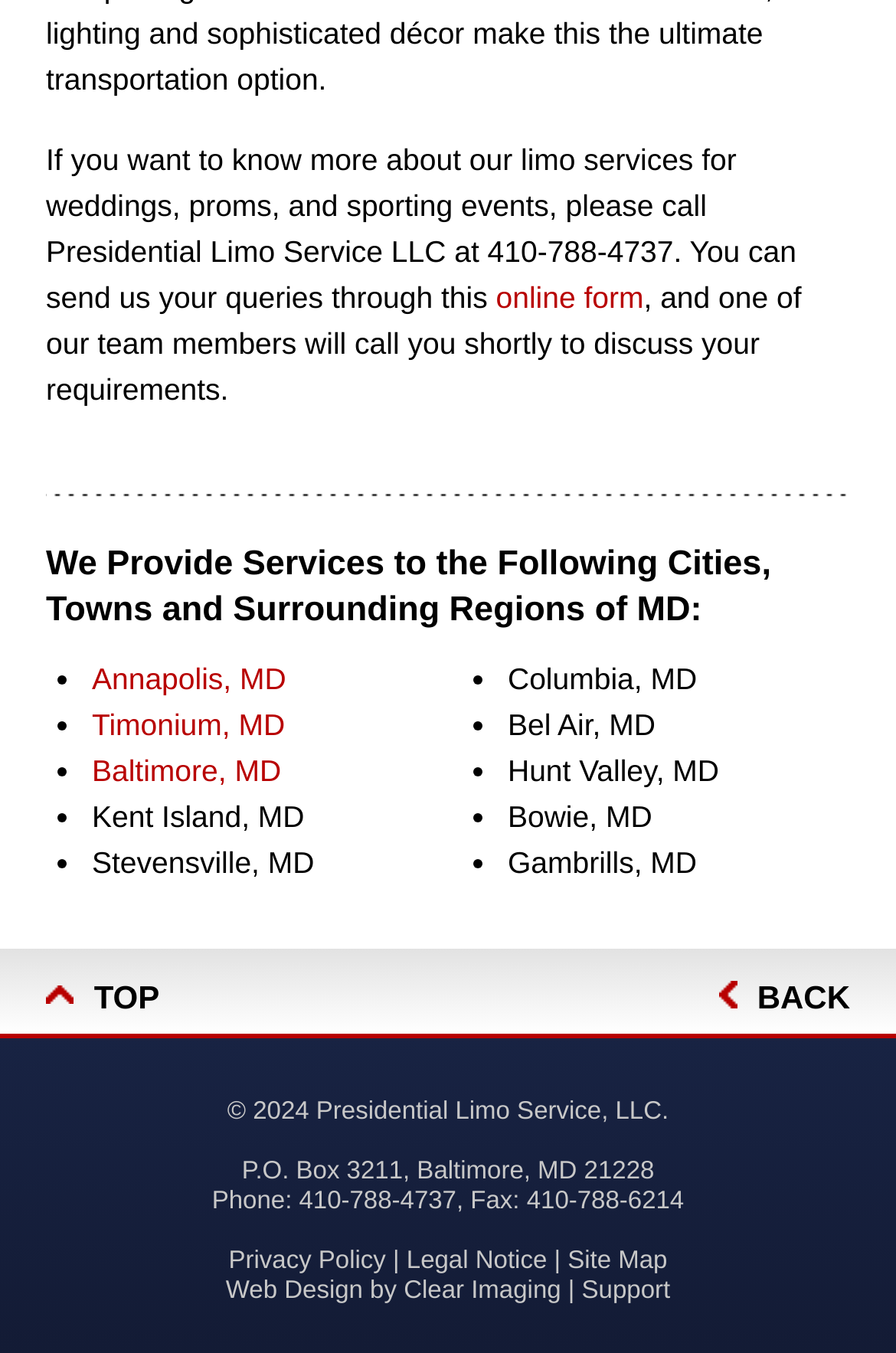Examine the screenshot and answer the question in as much detail as possible: What is the phone number to call for limo services?

The phone number can be found in the text at the top of the page, which says 'If you want to know more about our limo services for weddings, proms, and sporting events, please call Presidential Limo Service LLC at 410-788-4737.'